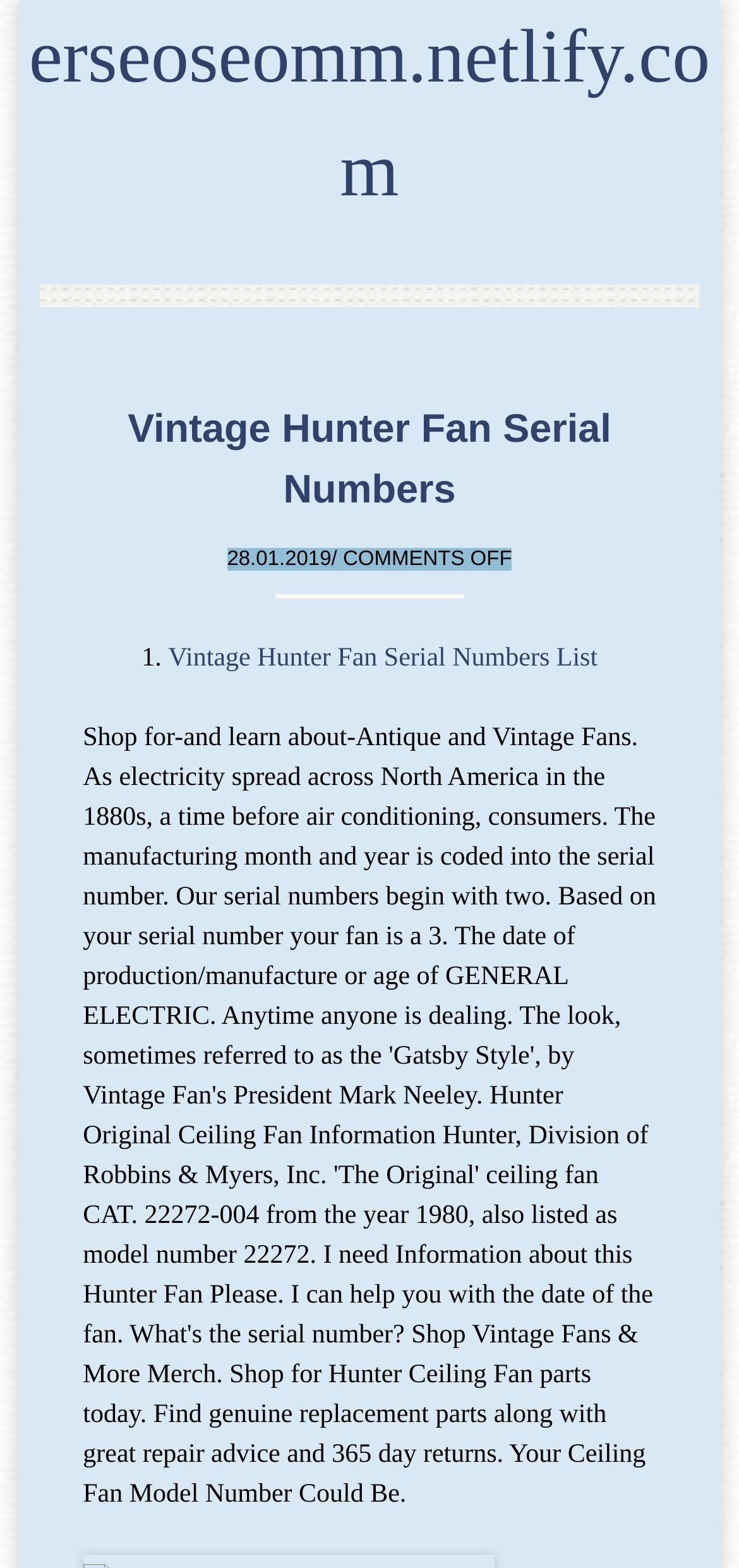Specify the bounding box coordinates (top-left x, top-left y, bottom-right x, bottom-right y) of the UI element in the screenshot that matches this description: erseoseomm.netlify.com

[0.039, 0.008, 0.961, 0.135]